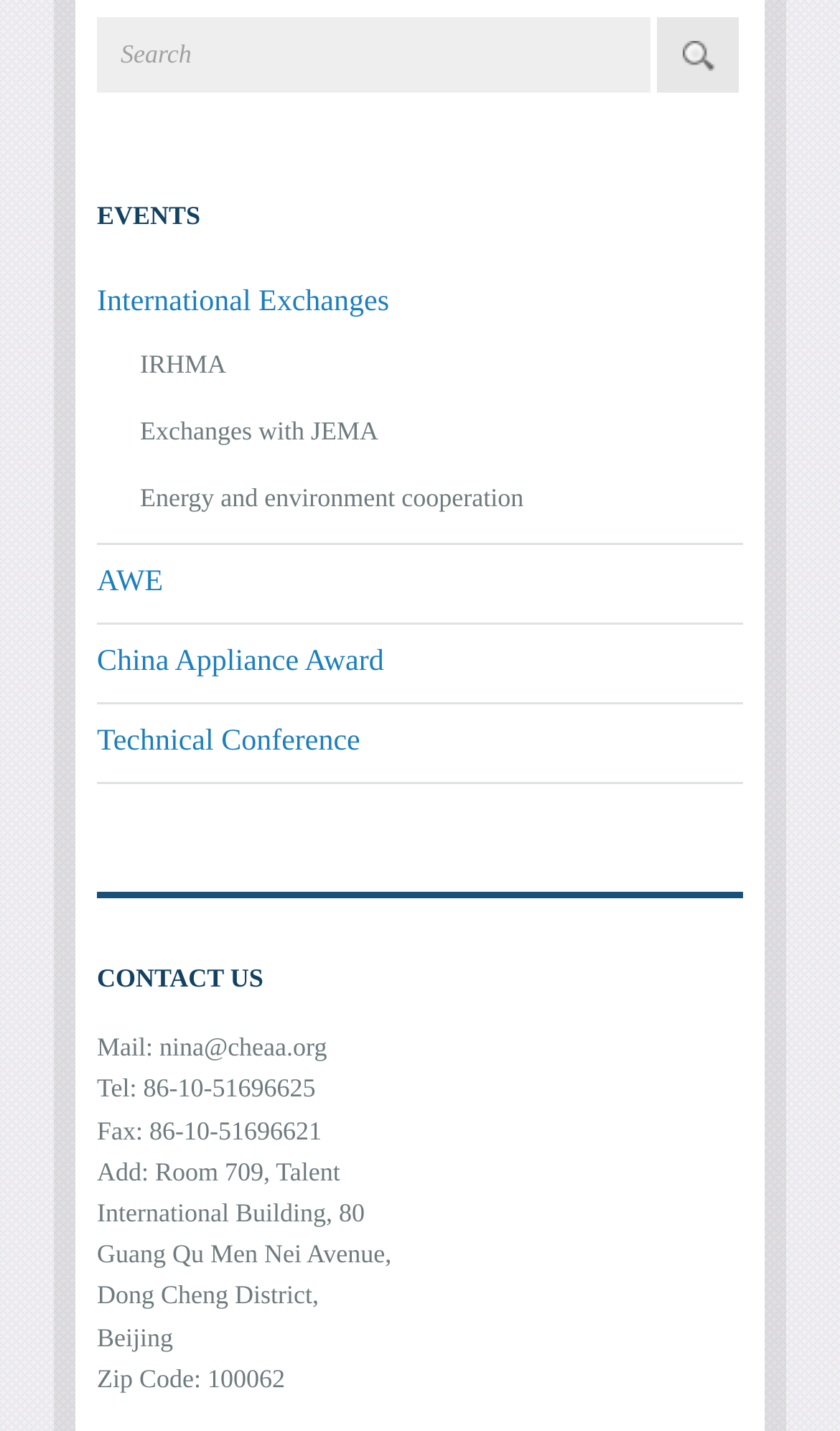Specify the bounding box coordinates of the area that needs to be clicked to achieve the following instruction: "go to International Exchanges".

[0.115, 0.196, 0.885, 0.228]